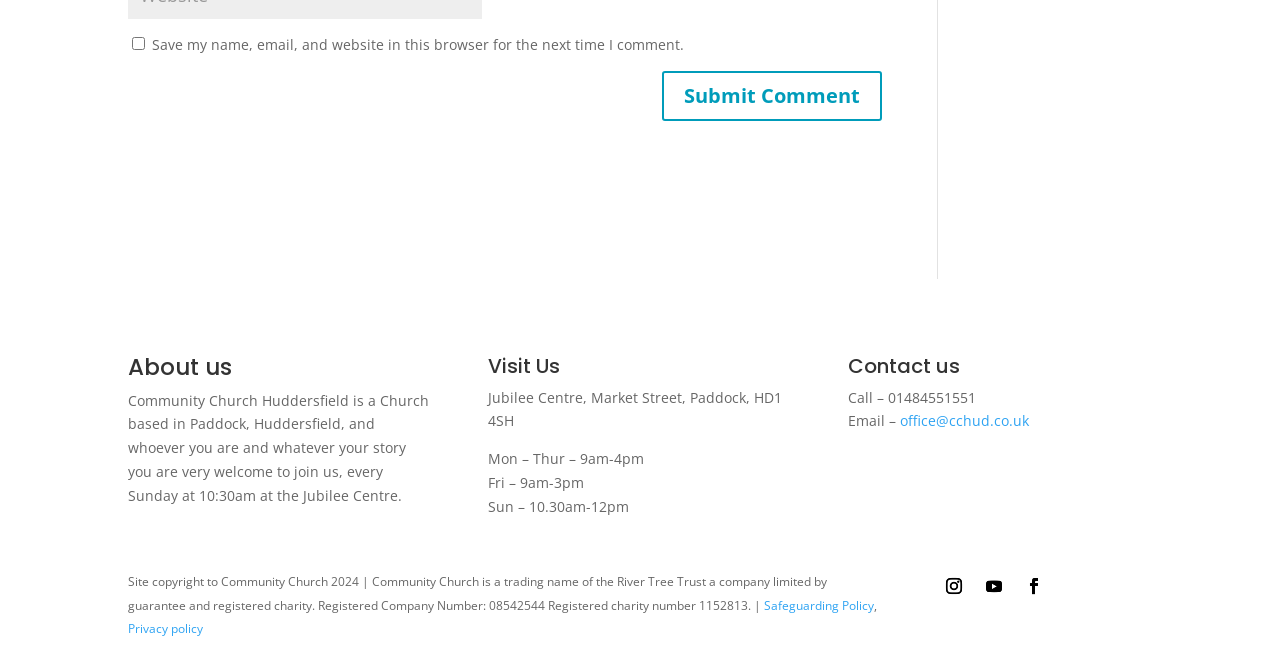What is the address of the Jubilee Centre?
Please look at the screenshot and answer in one word or a short phrase.

Market Street, Paddock, HD1 4SH